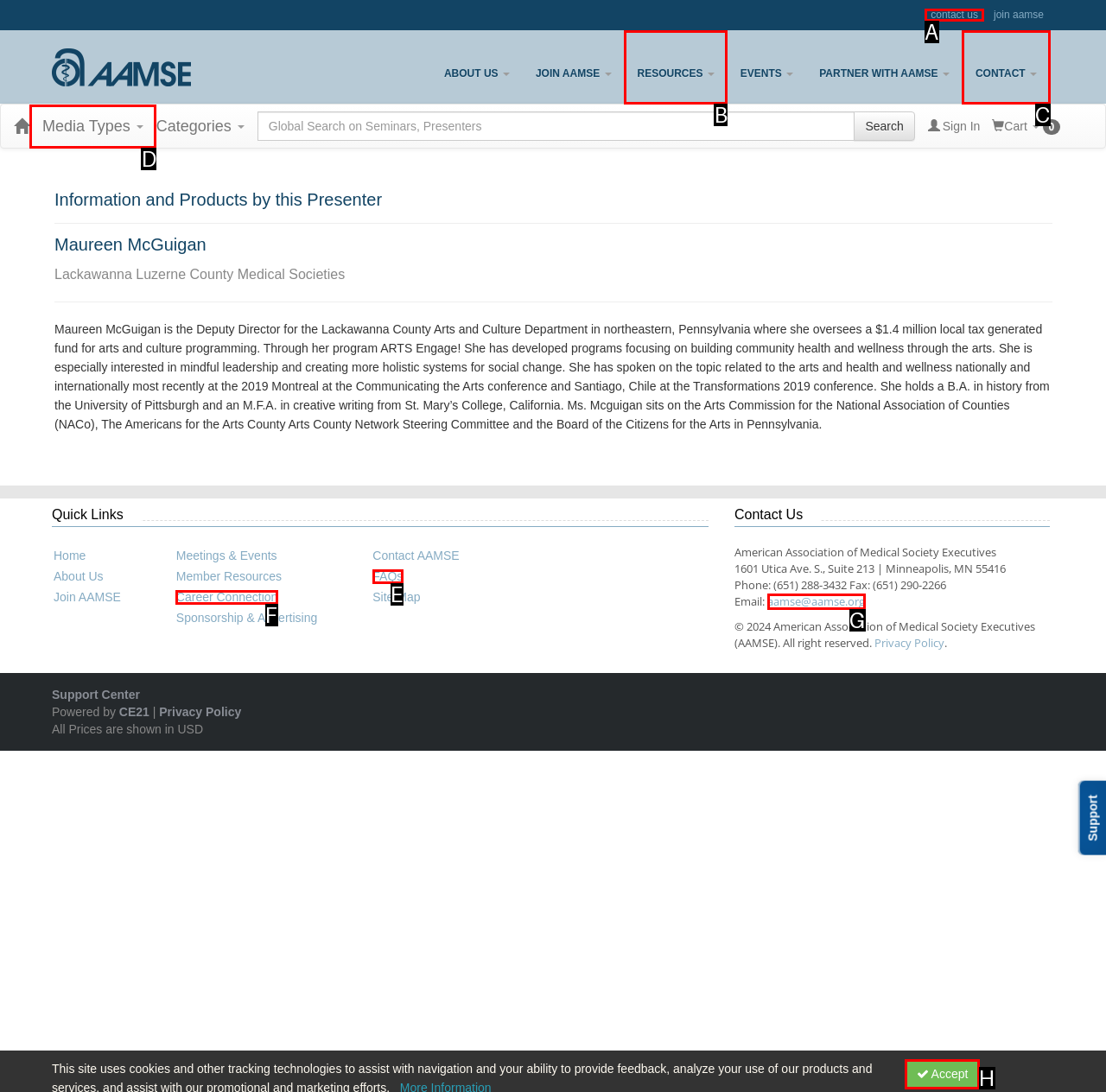Based on the given description: Media Types, determine which HTML element is the best match. Respond with the letter of the chosen option.

D